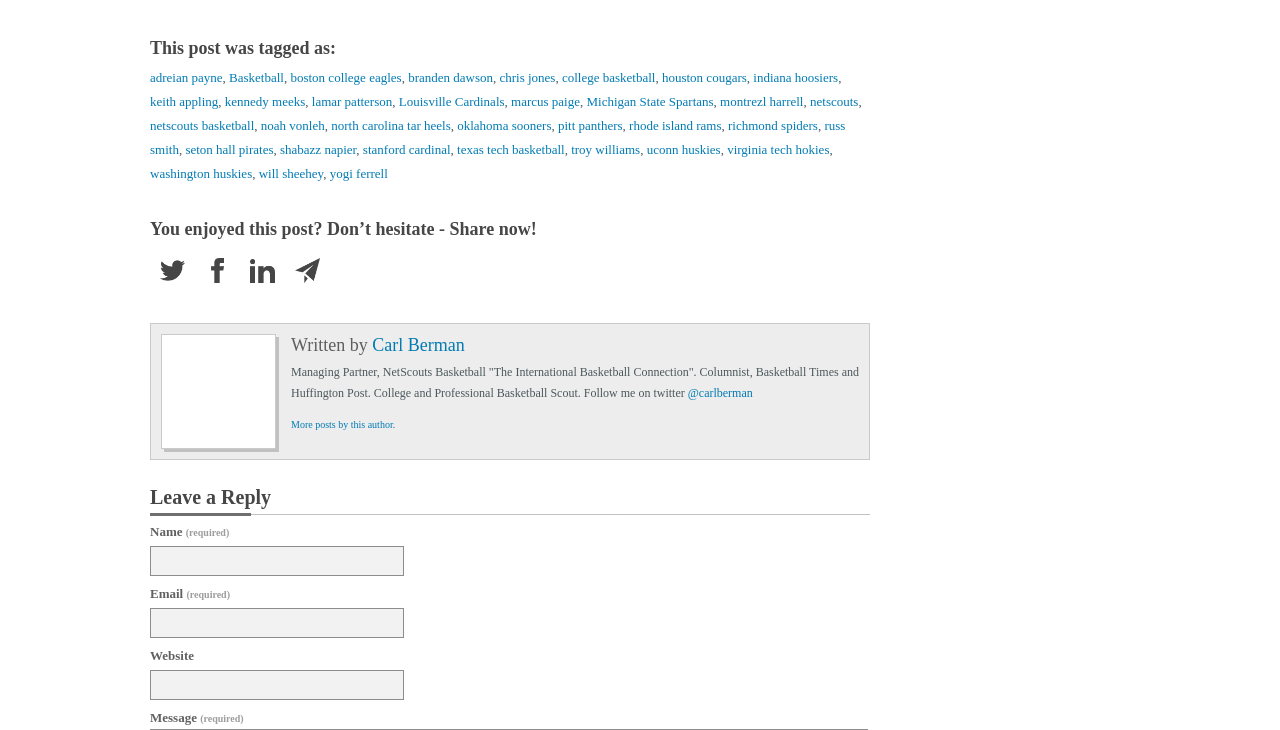Using floating point numbers between 0 and 1, provide the bounding box coordinates in the format (top-left x, top-left y, bottom-right x, bottom-right y). Locate the UI element described here: More posts by this author.

[0.227, 0.574, 0.309, 0.589]